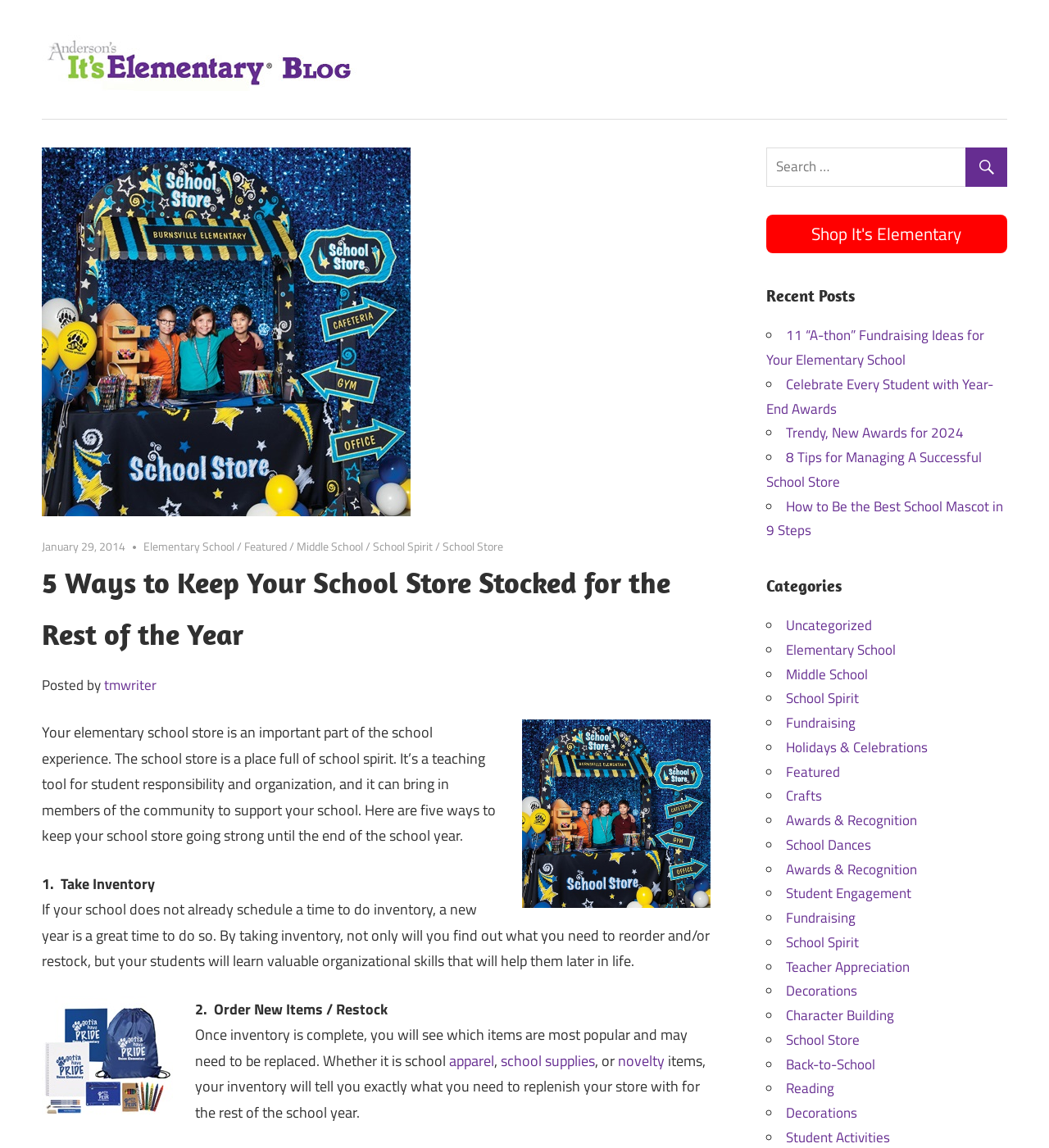What is the main topic of this blog post?
Please provide a single word or phrase as the answer based on the screenshot.

School store management